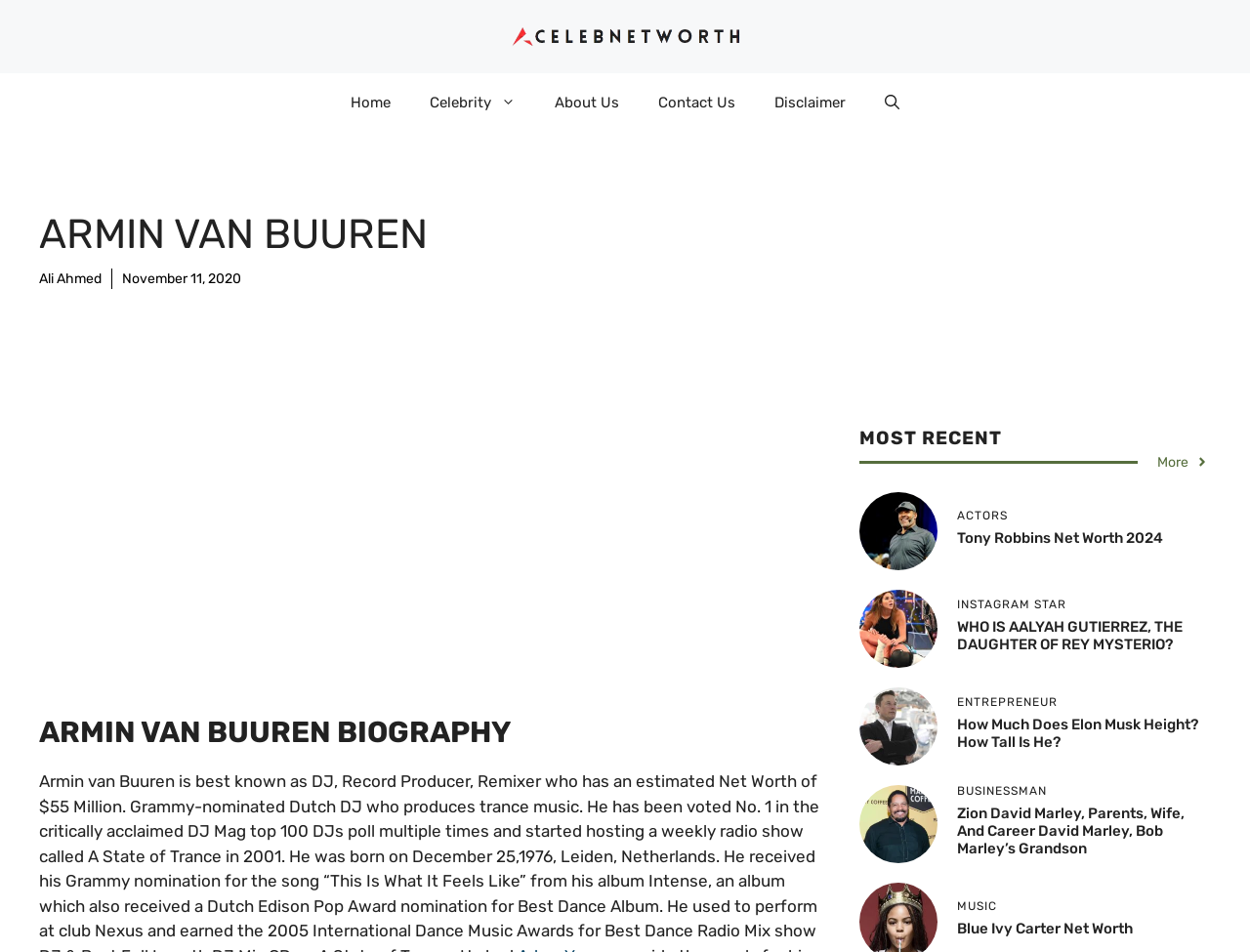What is the date of the last update of Armin van Buuren's biography?
Please respond to the question with a detailed and informative answer.

The webpage has a time element with the text 'November 11, 2020' which suggests that the biography of Armin van Buuren was last updated on this date.